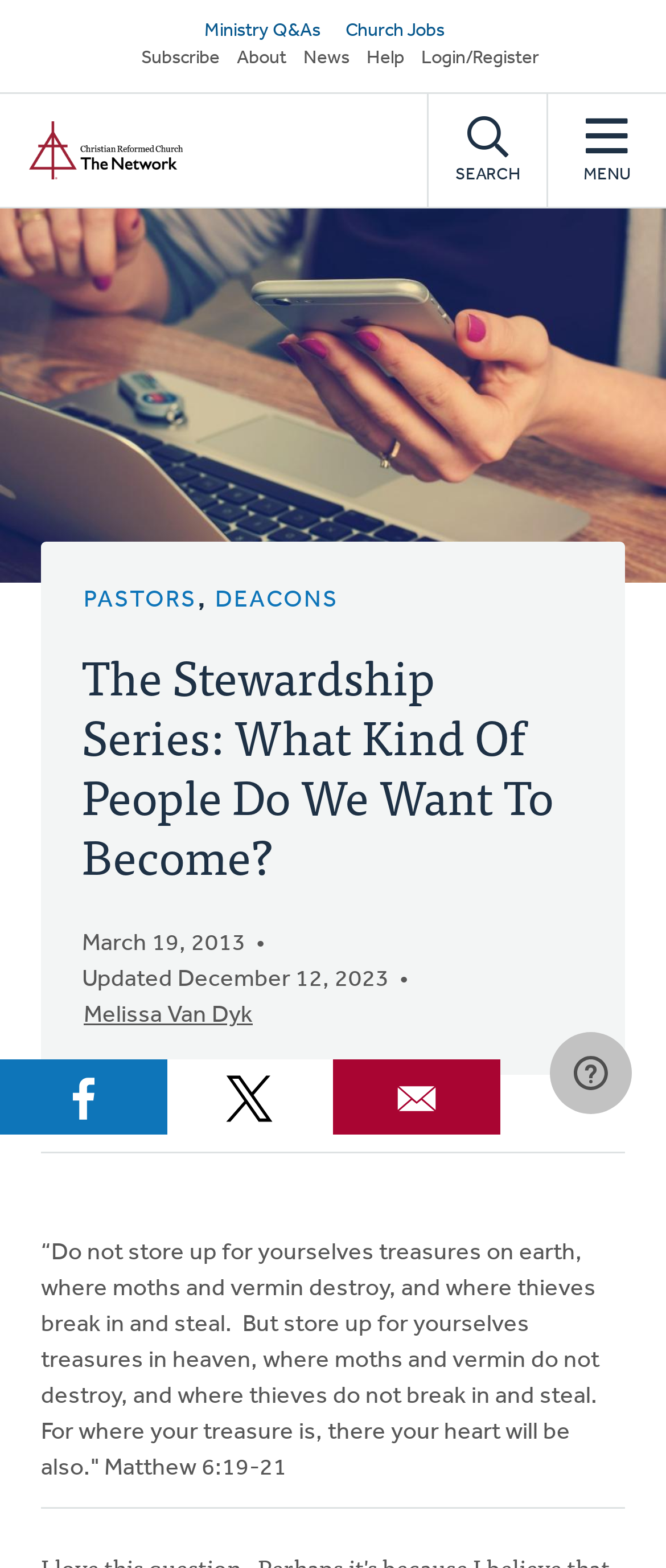Pinpoint the bounding box coordinates of the element to be clicked to execute the instruction: "Share to Facebook".

[0.0, 0.676, 0.25, 0.724]